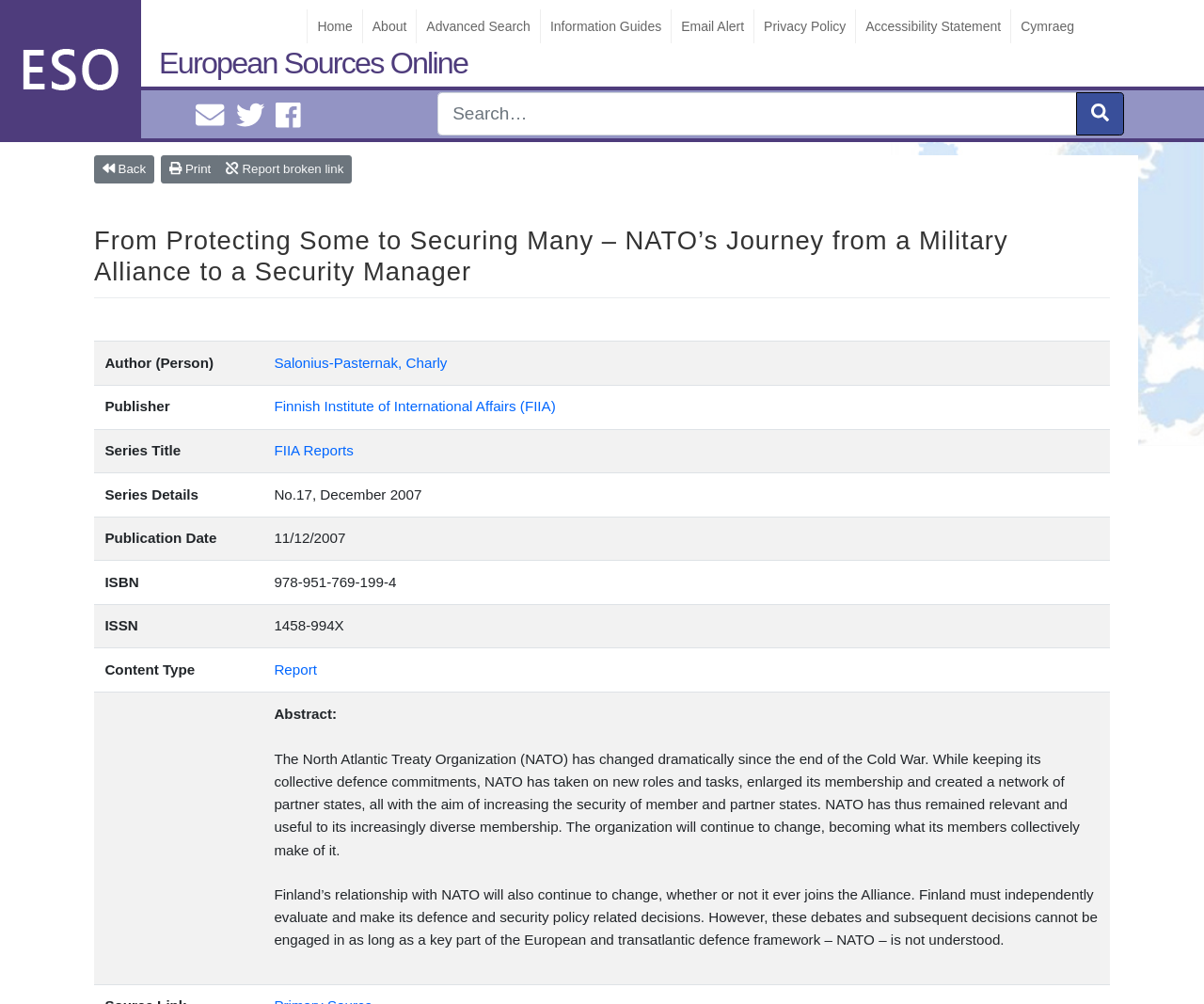What is the content type of the report?
Analyze the screenshot and provide a detailed answer to the question.

I found the answer by looking at the table with content type information, where it says 'Content Type' and the corresponding value is 'Report'.